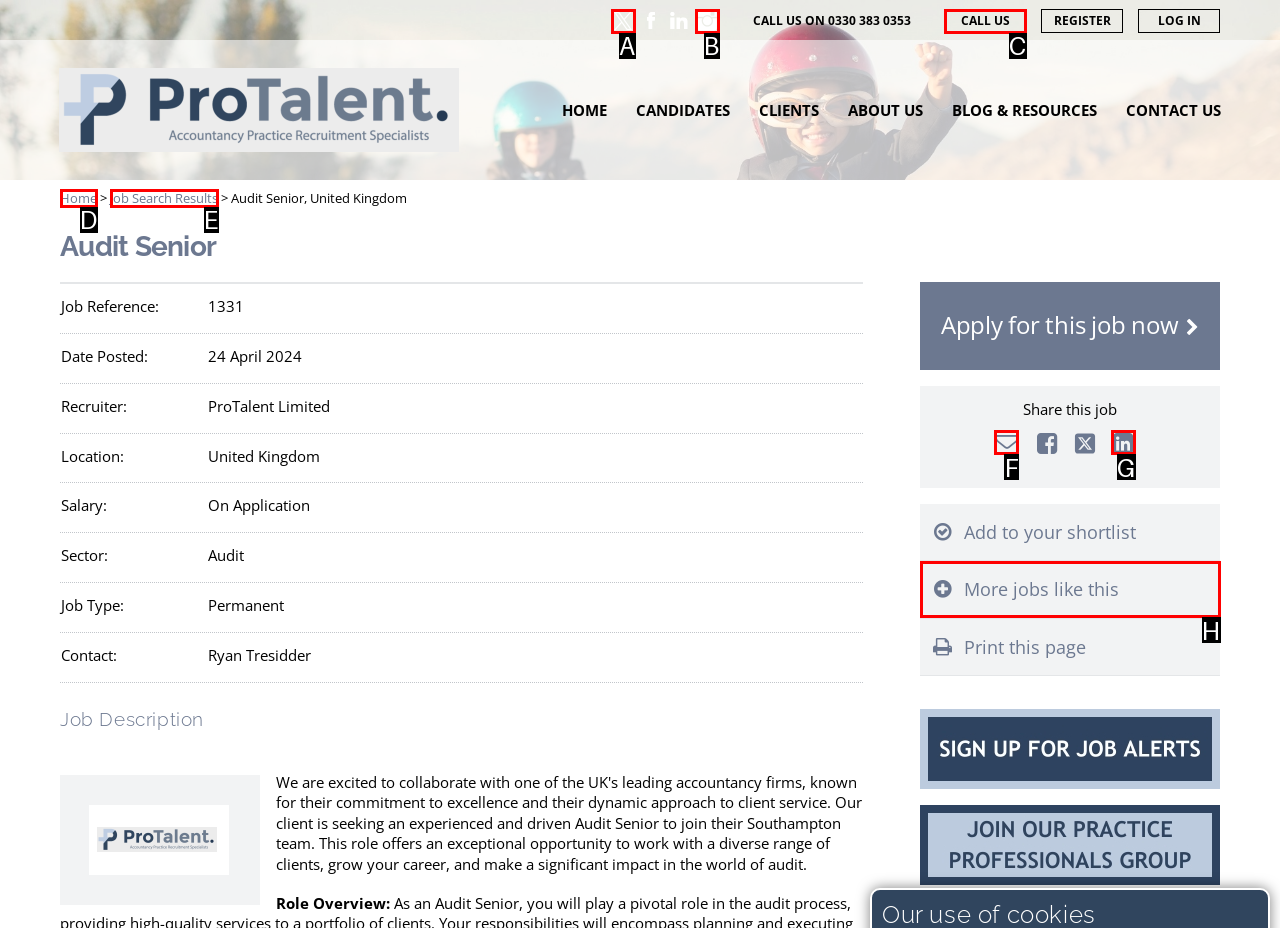Identify the HTML element you need to click to achieve the task: Email this job. Respond with the corresponding letter of the option.

F